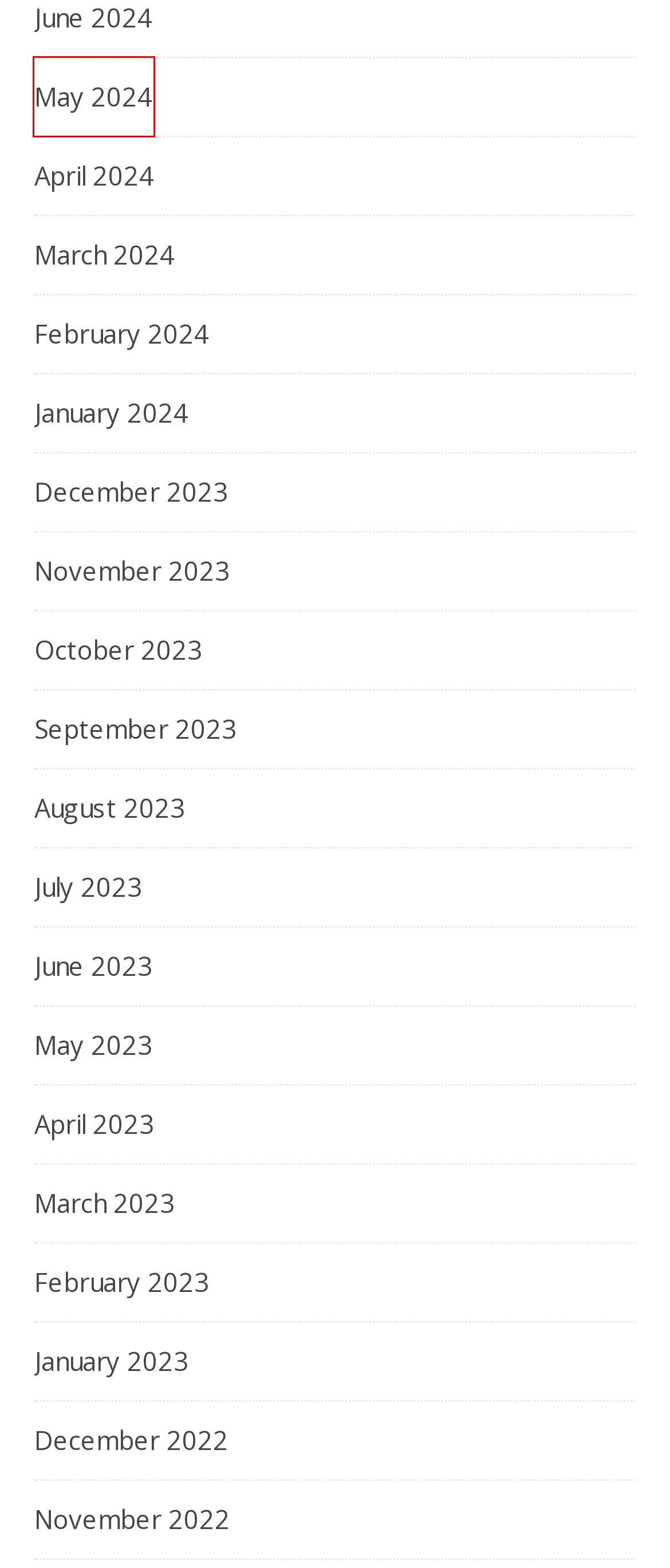You are given a screenshot of a webpage with a red rectangle bounding box. Choose the best webpage description that matches the new webpage after clicking the element in the bounding box. Here are the candidates:
A. February 2024 – rustic ranch texas
B. March 2024 – rustic ranch texas
C. May 2024 – rustic ranch texas
D. December 2023 – rustic ranch texas
E. April 2023 – rustic ranch texas
F. May 2023 – rustic ranch texas
G. November 2023 – rustic ranch texas
H. January 2024 – rustic ranch texas

C